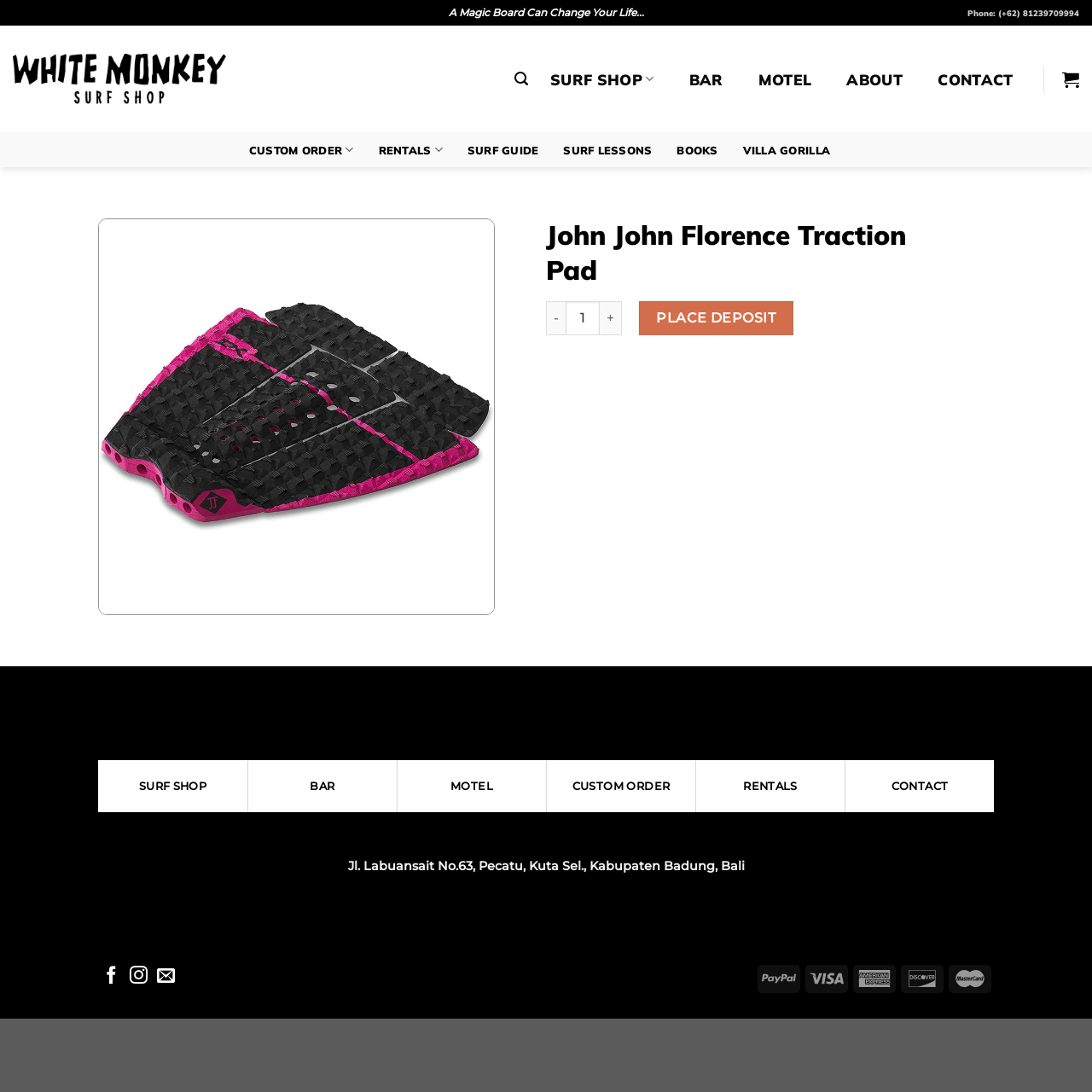Pinpoint the bounding box coordinates of the clickable area necessary to execute the following instruction: "Place a deposit". The coordinates should be given as four float numbers between 0 and 1, namely [left, top, right, bottom].

[0.585, 0.276, 0.726, 0.307]